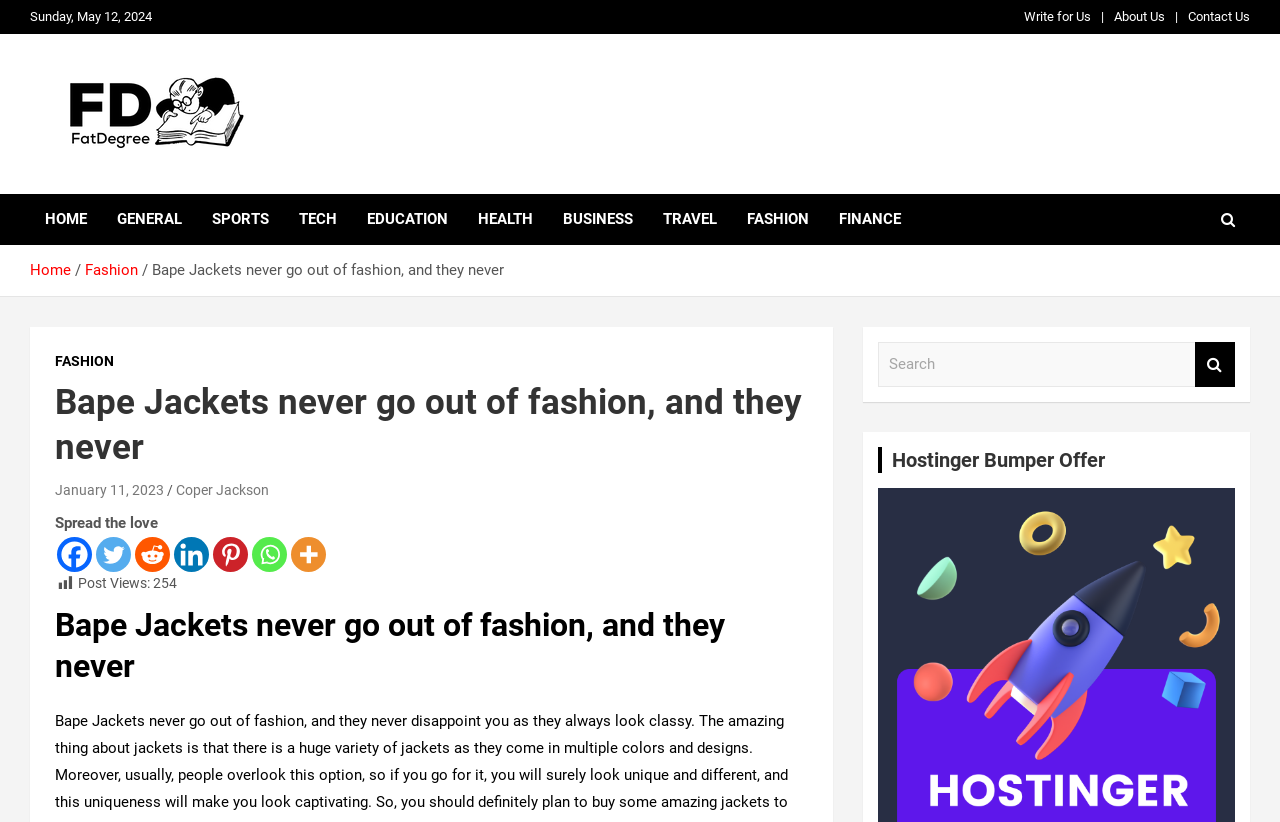How many post views are displayed on the webpage?
Please look at the screenshot and answer using one word or phrase.

254